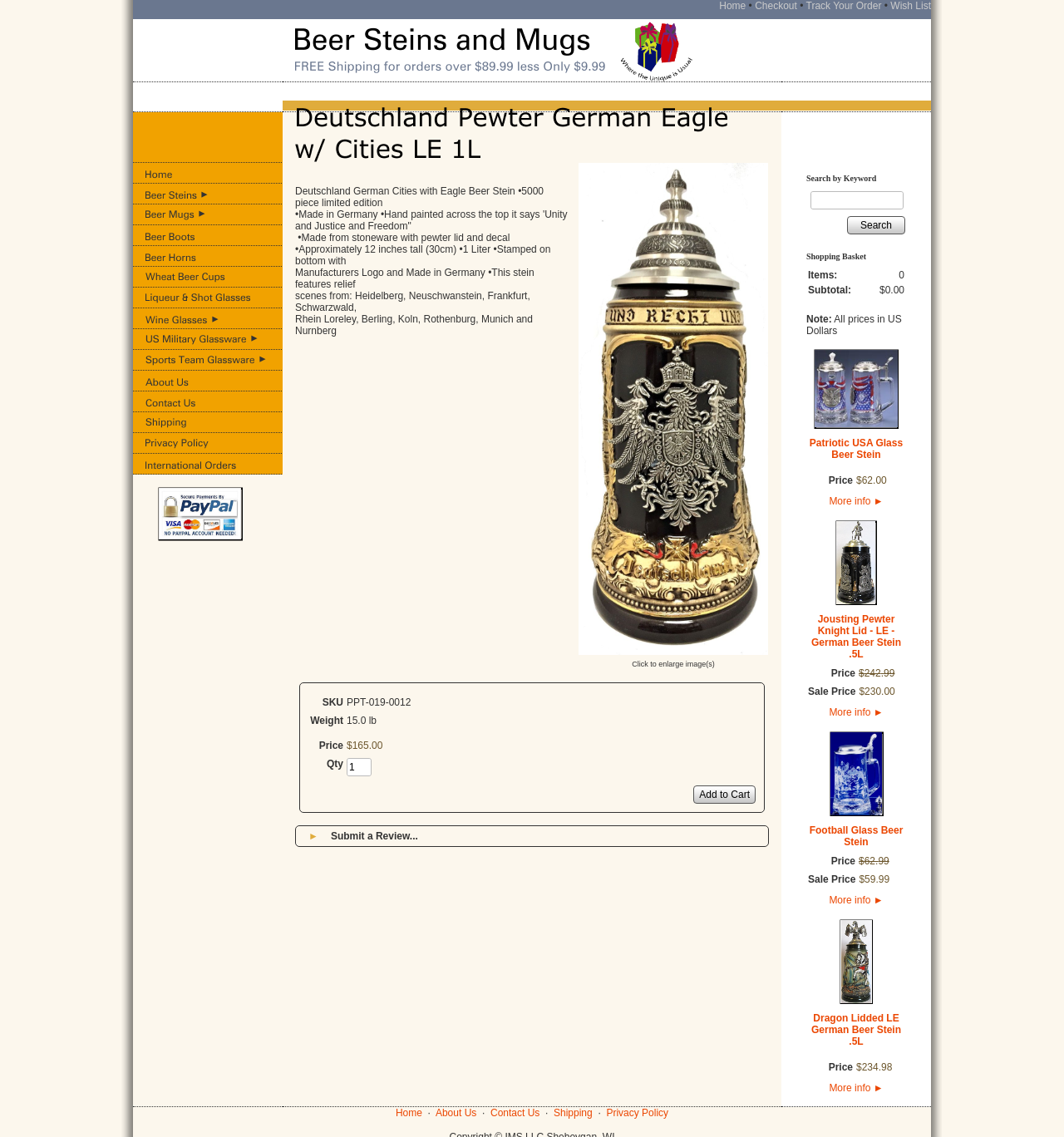What is the position of the image of the product Deutschland Pewter German Eagle w/ Cities LE 1L?
Your answer should be a single word or phrase derived from the screenshot.

Centered